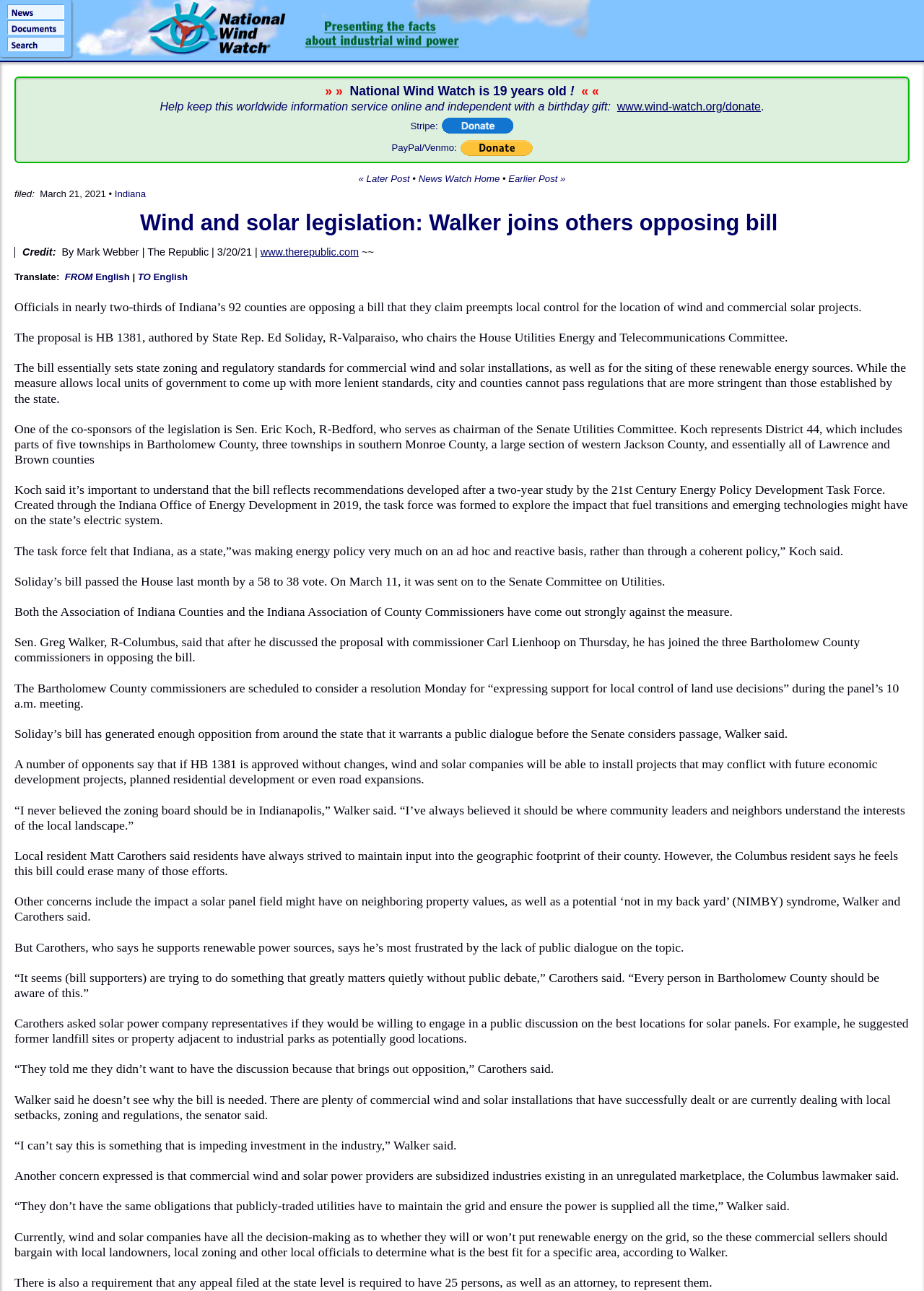Locate the bounding box coordinates of the clickable element to fulfill the following instruction: "Read news from The Republic". Provide the coordinates as four float numbers between 0 and 1 in the format [left, top, right, bottom].

[0.282, 0.191, 0.388, 0.2]